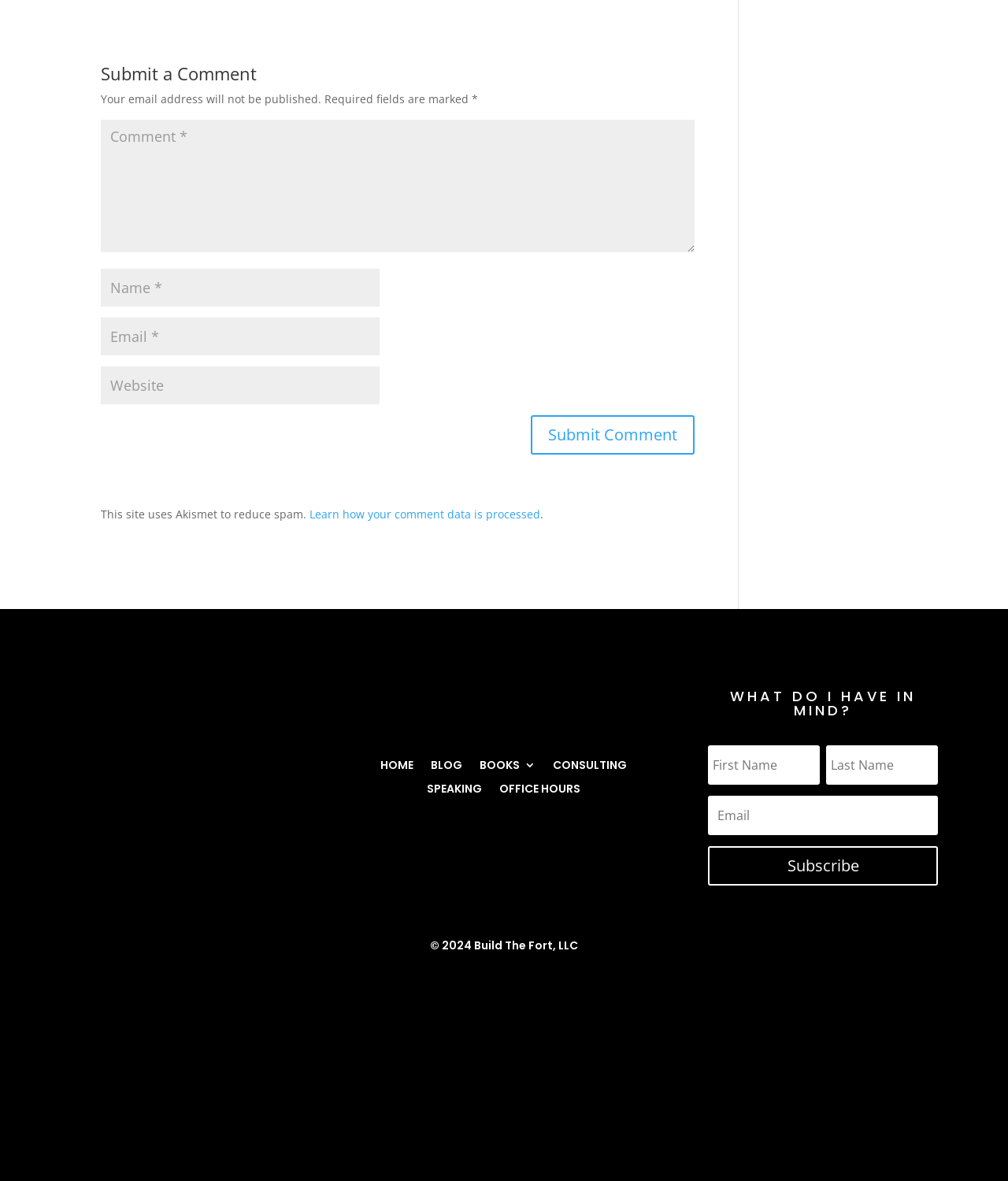Please specify the bounding box coordinates of the region to click in order to perform the following instruction: "Enter a comment".

[0.1, 0.102, 0.689, 0.214]